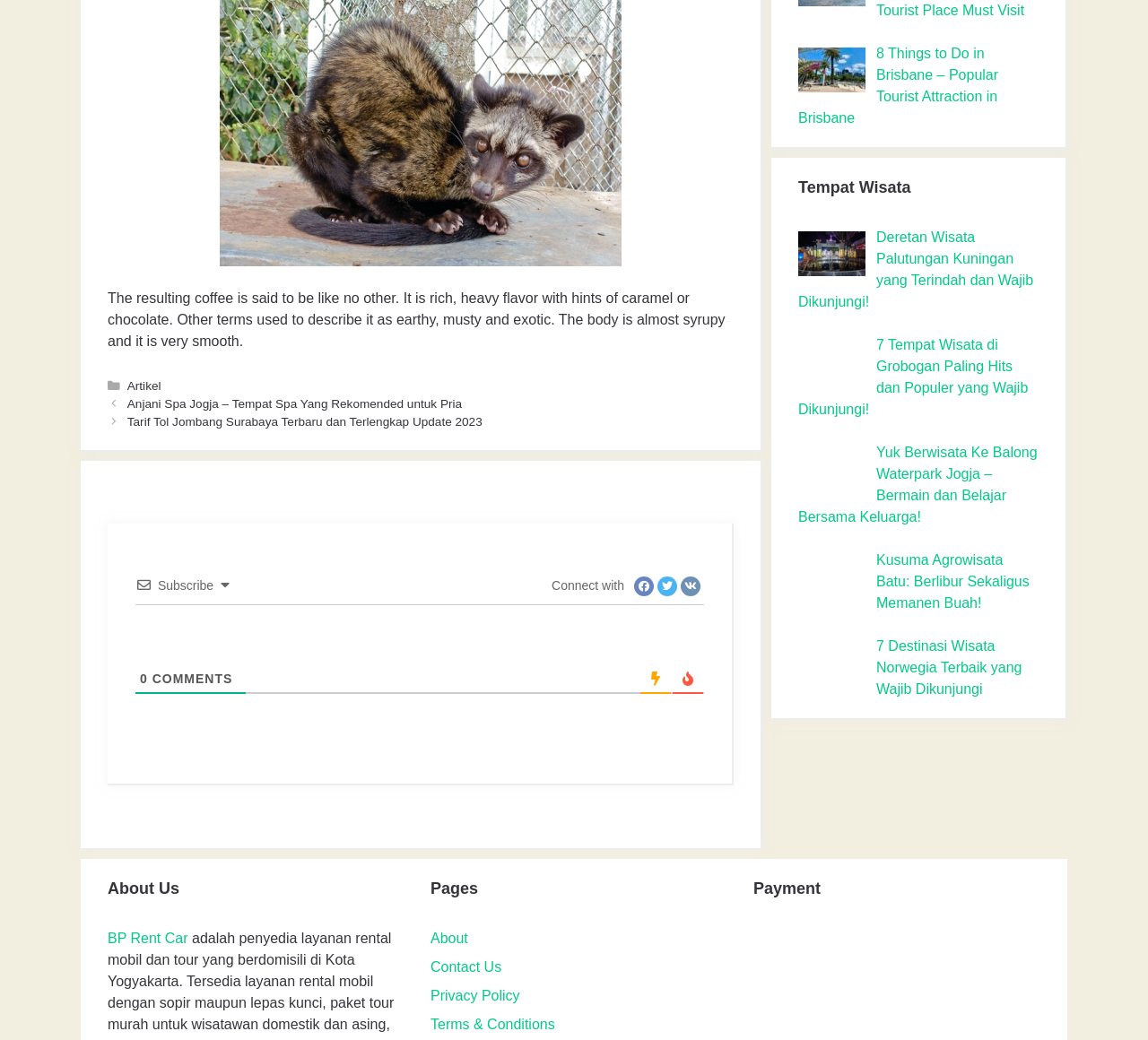From the element description: "Contact Us", extract the bounding box coordinates of the UI element. The coordinates should be expressed as four float numbers between 0 and 1, in the order [left, top, right, bottom].

None